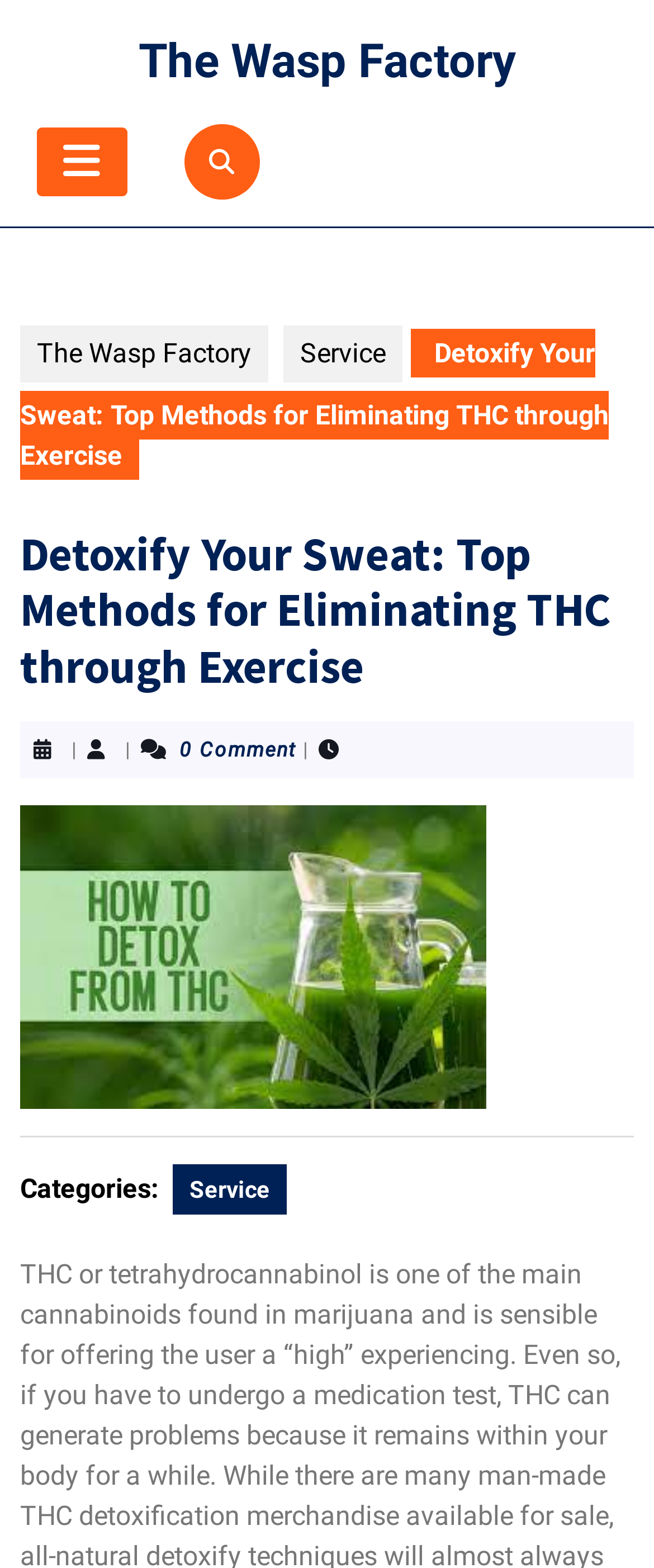Find the bounding box of the web element that fits this description: "The Wasp Factory".

[0.031, 0.208, 0.41, 0.244]